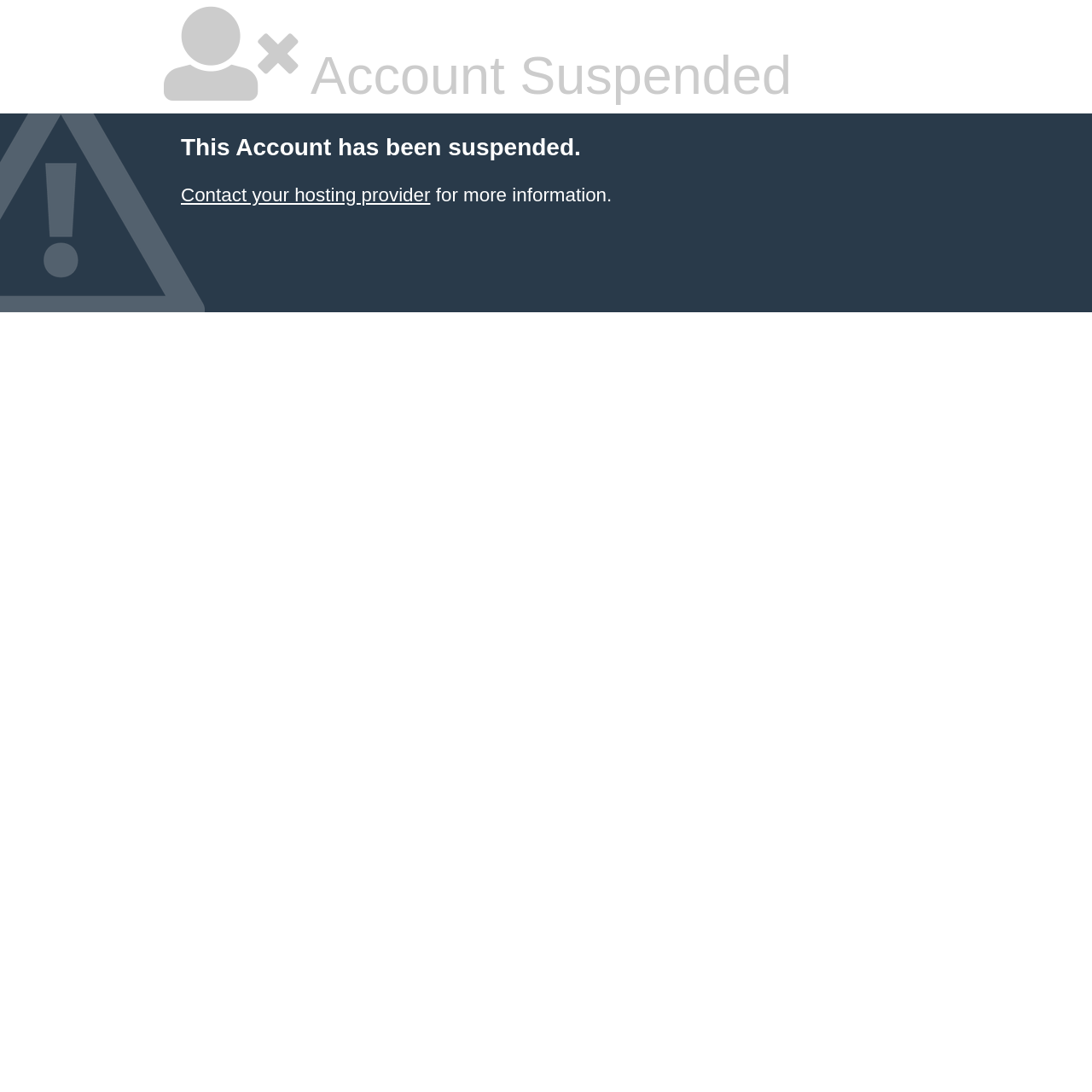Identify the bounding box for the UI element described as: "Contact your hosting provider". Ensure the coordinates are four float numbers between 0 and 1, formatted as [left, top, right, bottom].

[0.166, 0.169, 0.394, 0.188]